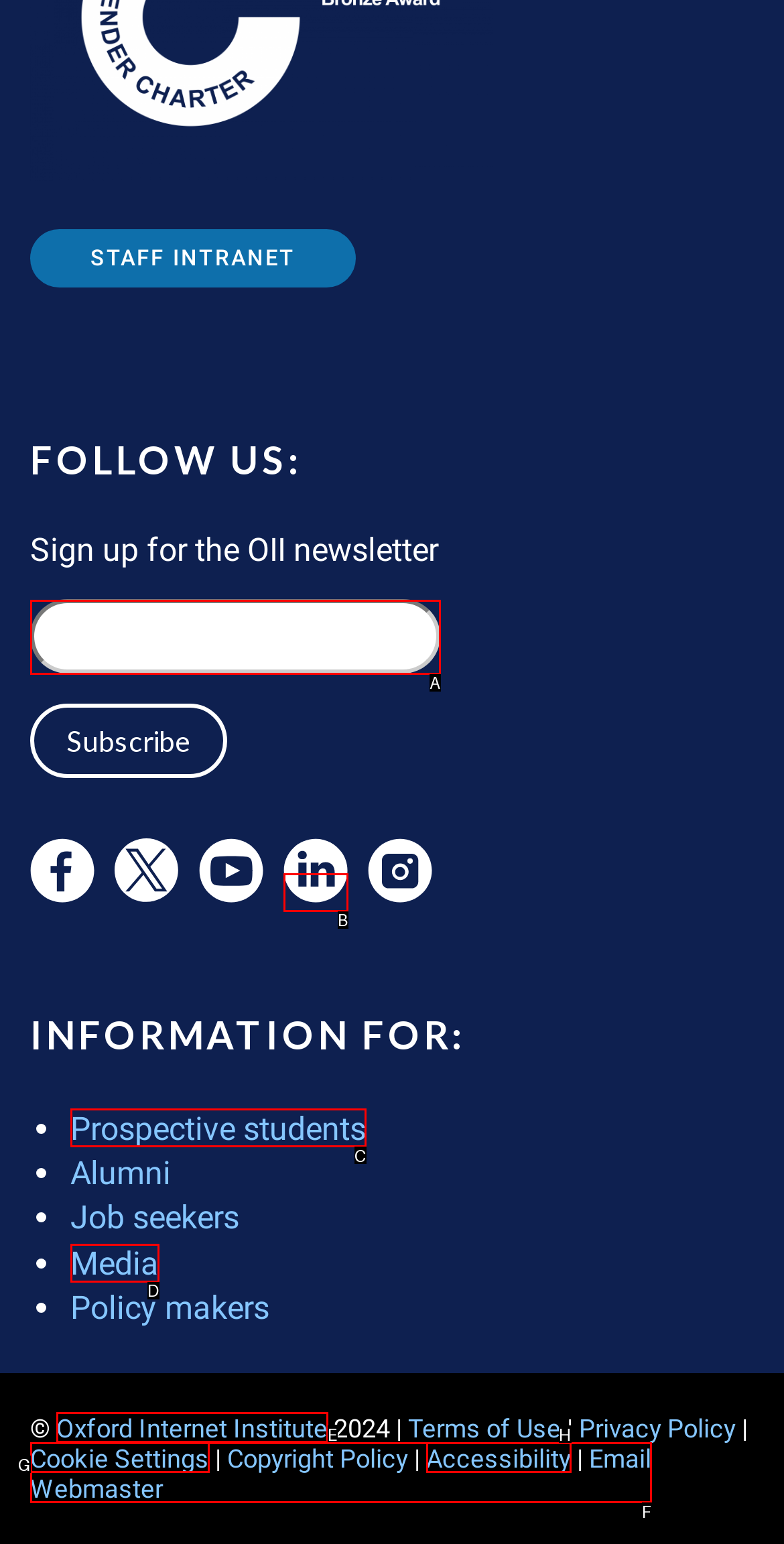Choose the HTML element you need to click to achieve the following task: Search for products
Respond with the letter of the selected option from the given choices directly.

None